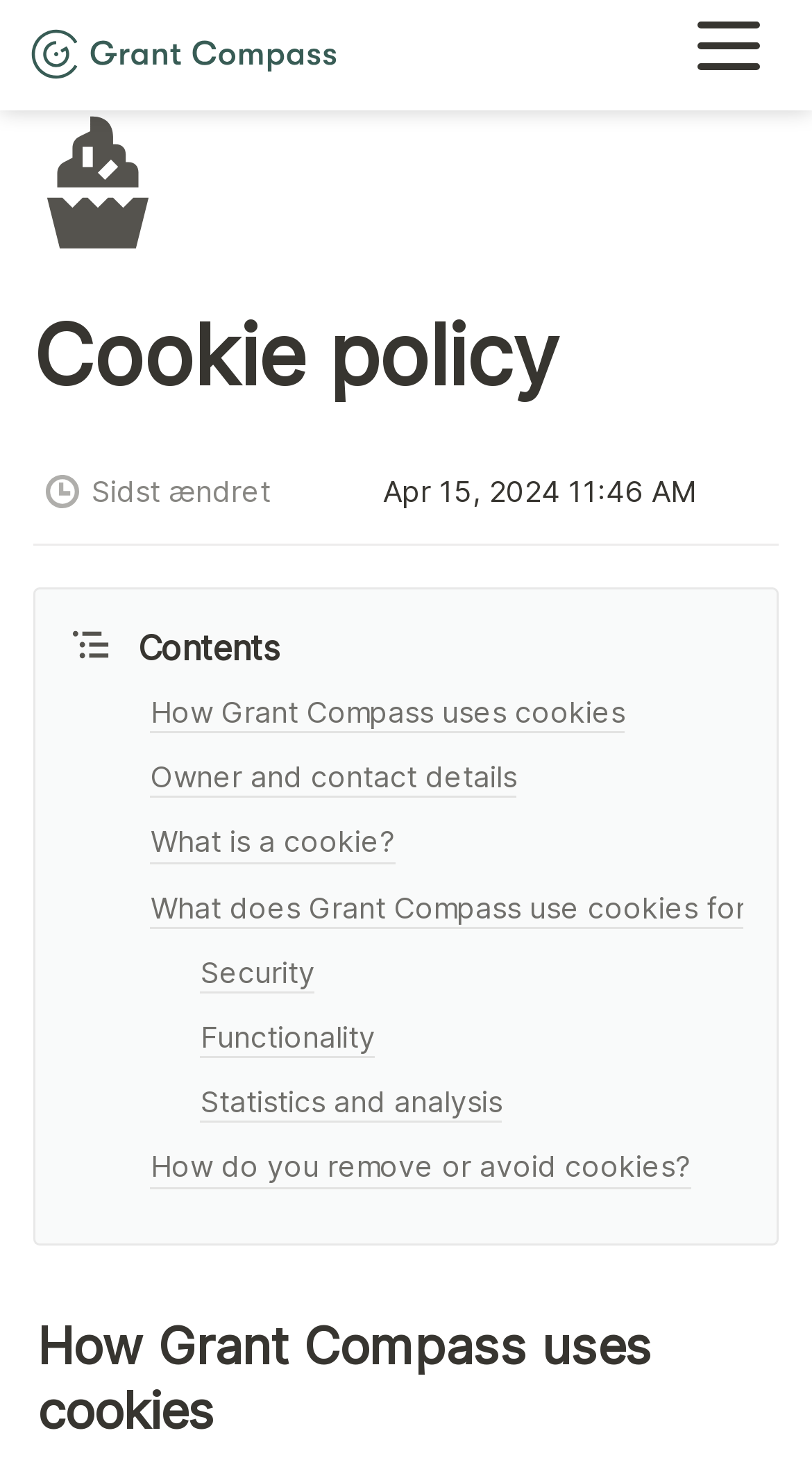Determine the bounding box coordinates of the clickable region to carry out the instruction: "Click the link to learn about how Grant Compass uses cookies".

[0.17, 0.464, 0.915, 0.509]